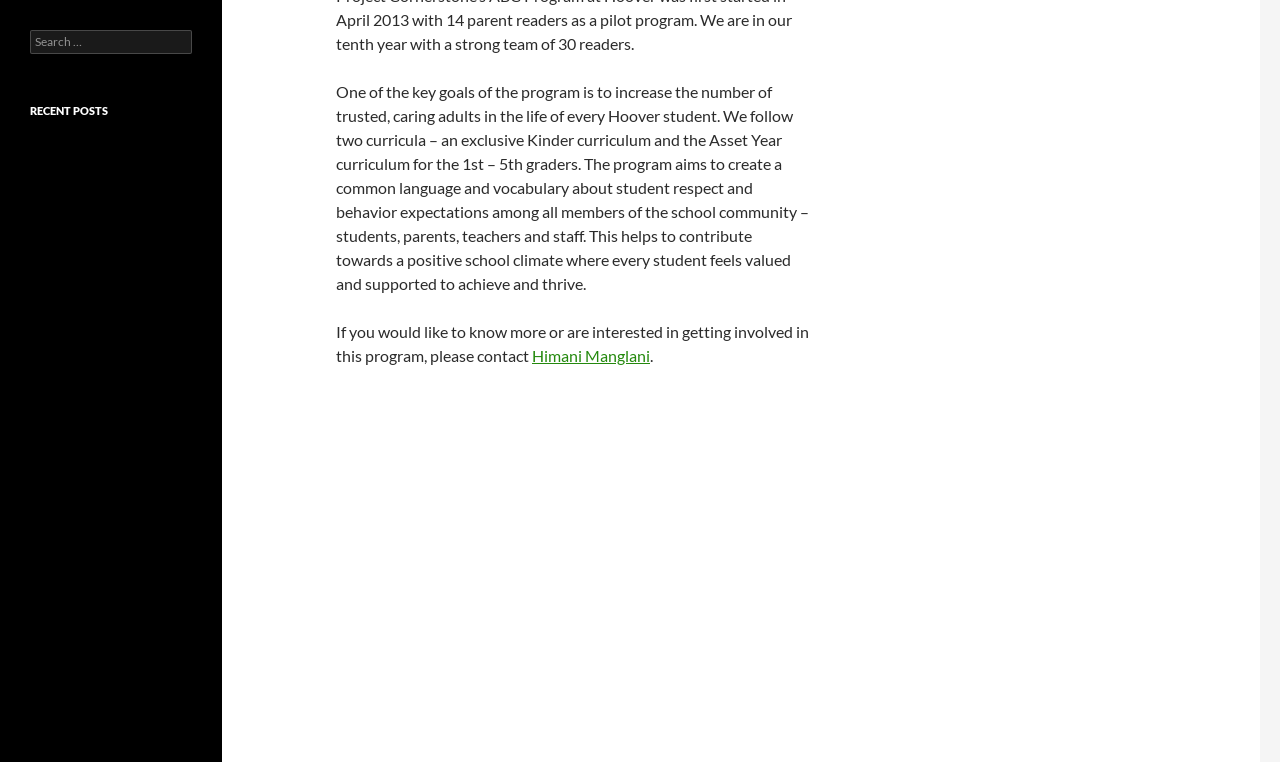Please find the bounding box coordinates in the format (top-left x, top-left y, bottom-right x, bottom-right y) for the given element description. Ensure the coordinates are floating point numbers between 0 and 1. Description: Himani Manglani

[0.416, 0.454, 0.508, 0.479]